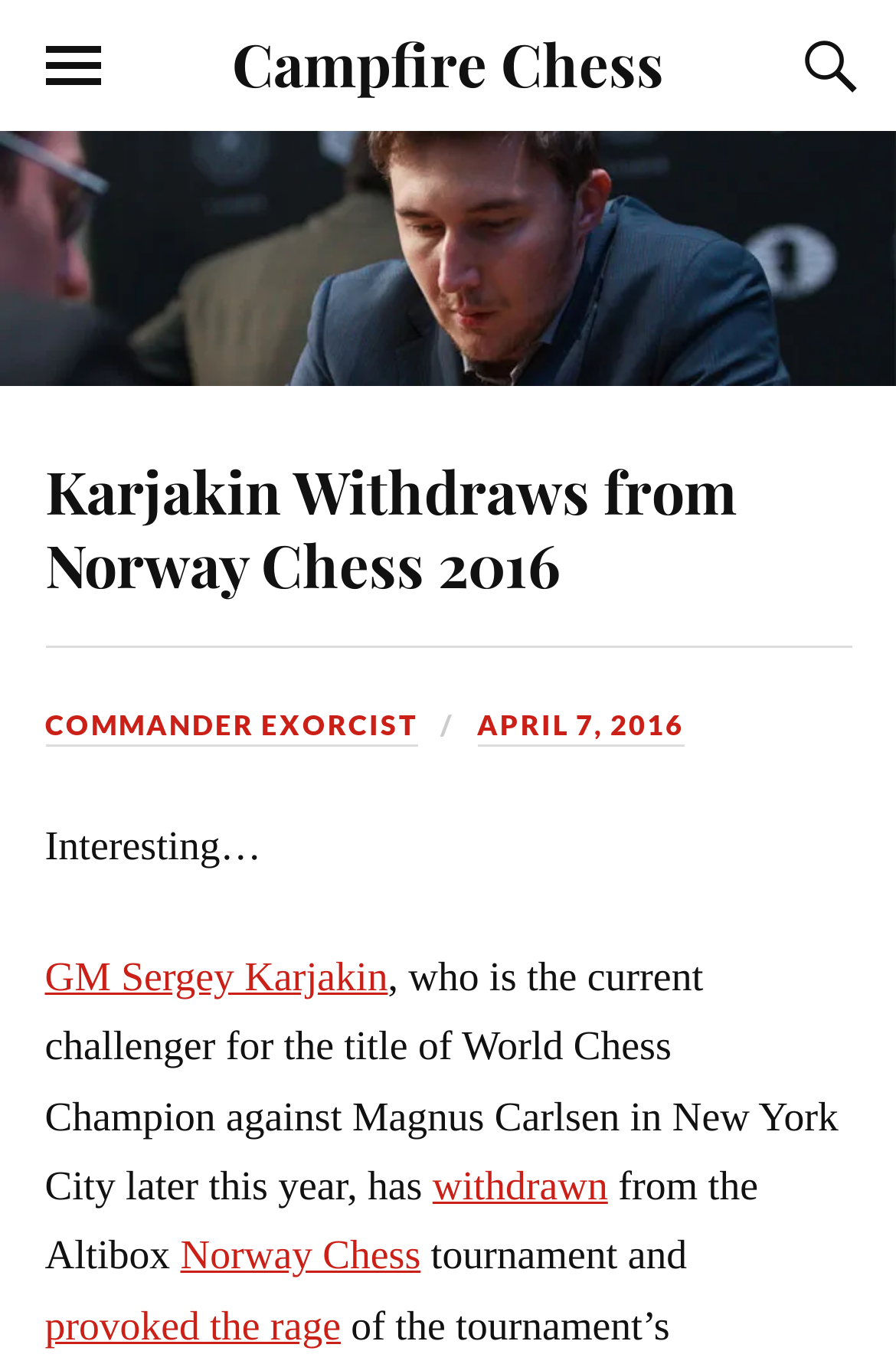Please identify the bounding box coordinates of the element's region that needs to be clicked to fulfill the following instruction: "toggle the search field". The bounding box coordinates should consist of four float numbers between 0 and 1, i.e., [left, top, right, bottom].

[0.888, 0.003, 0.95, 0.093]